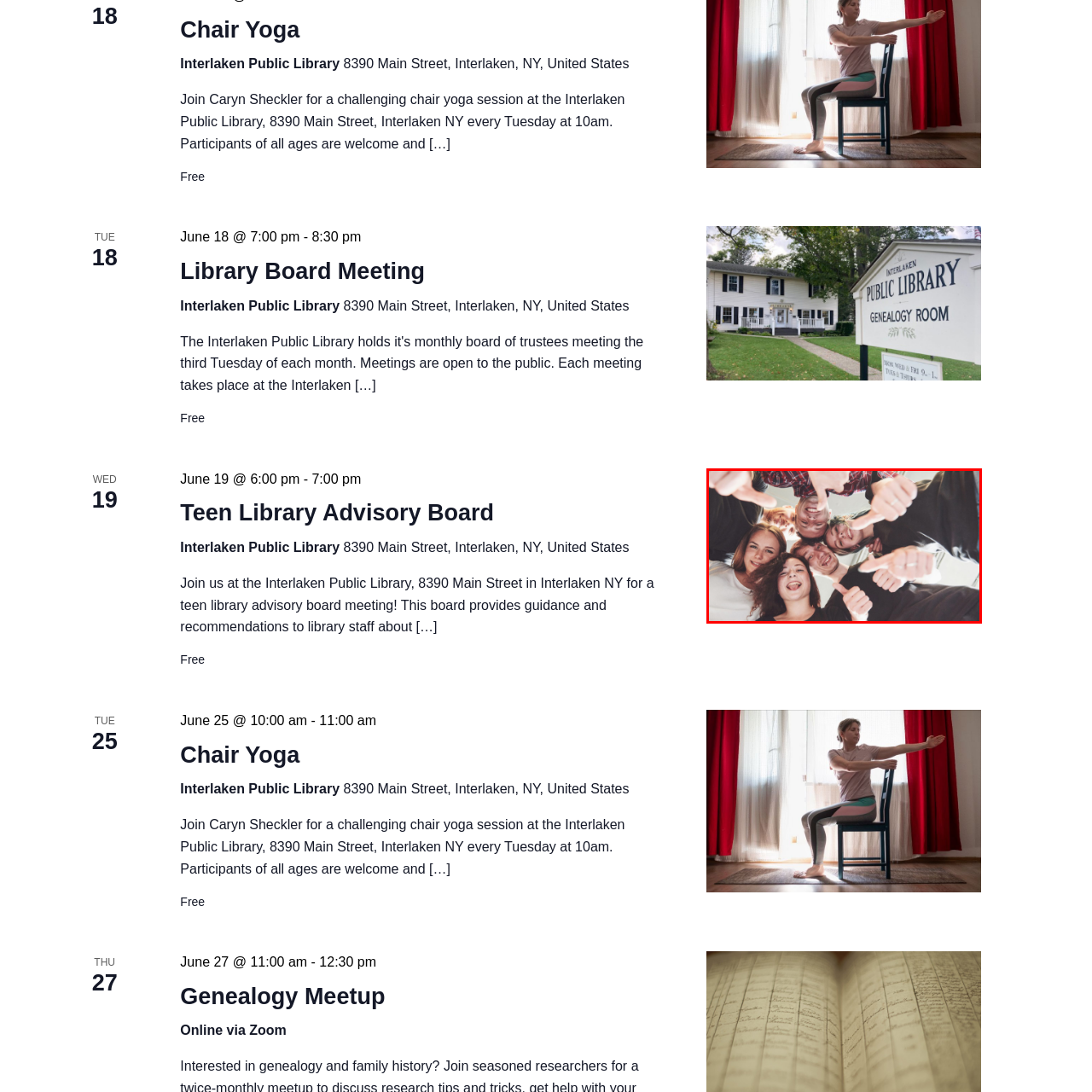What is the likely setting of the gathering?
Focus on the content inside the red bounding box and offer a detailed explanation.

The individuals in the image are wearing casual attire, which suggests that the setting of the gathering is likely informal and relaxed, such as a social event or celebration among friends.